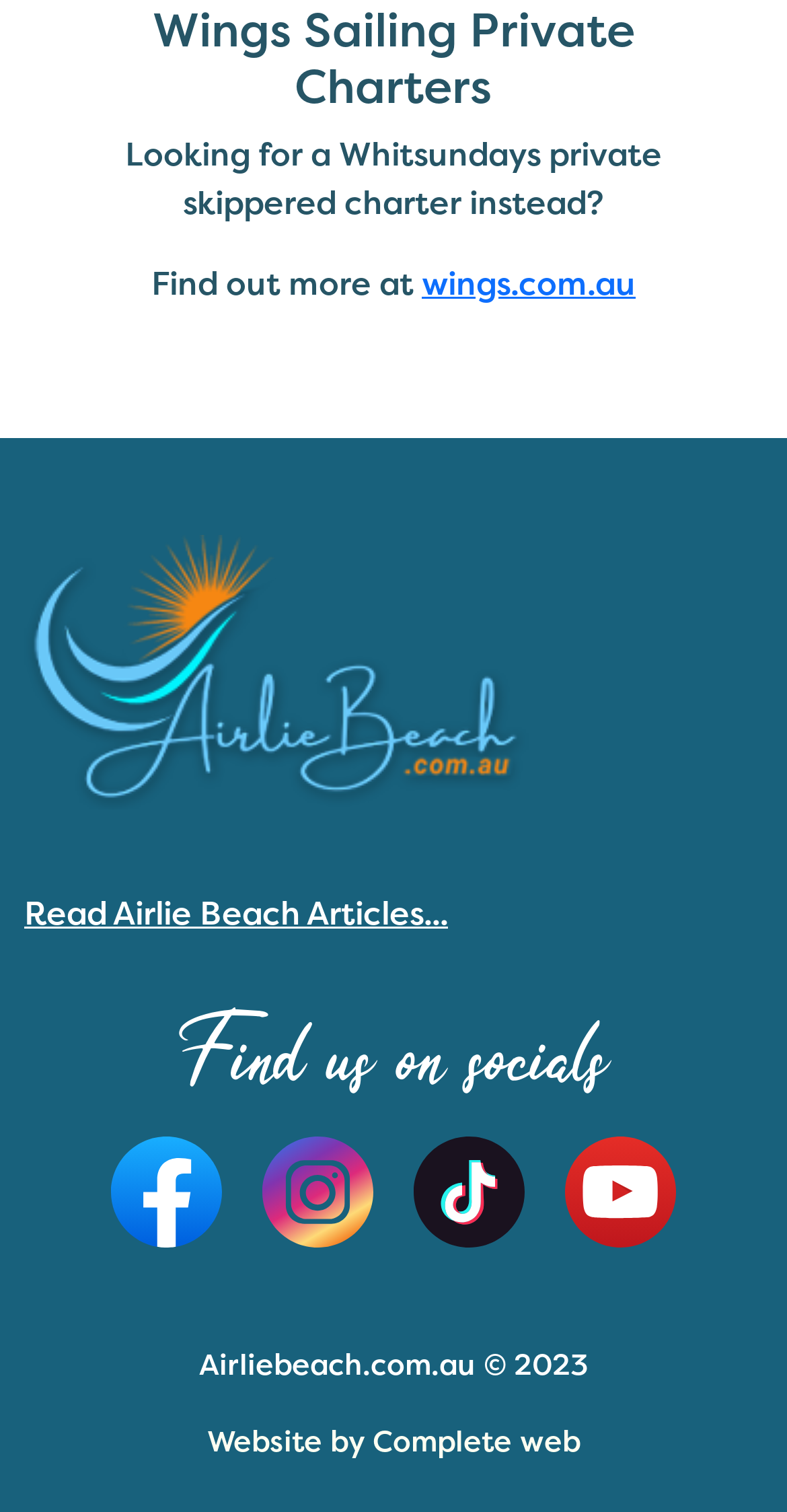Who designed the website?
Observe the image and answer the question with a one-word or short phrase response.

Complete web